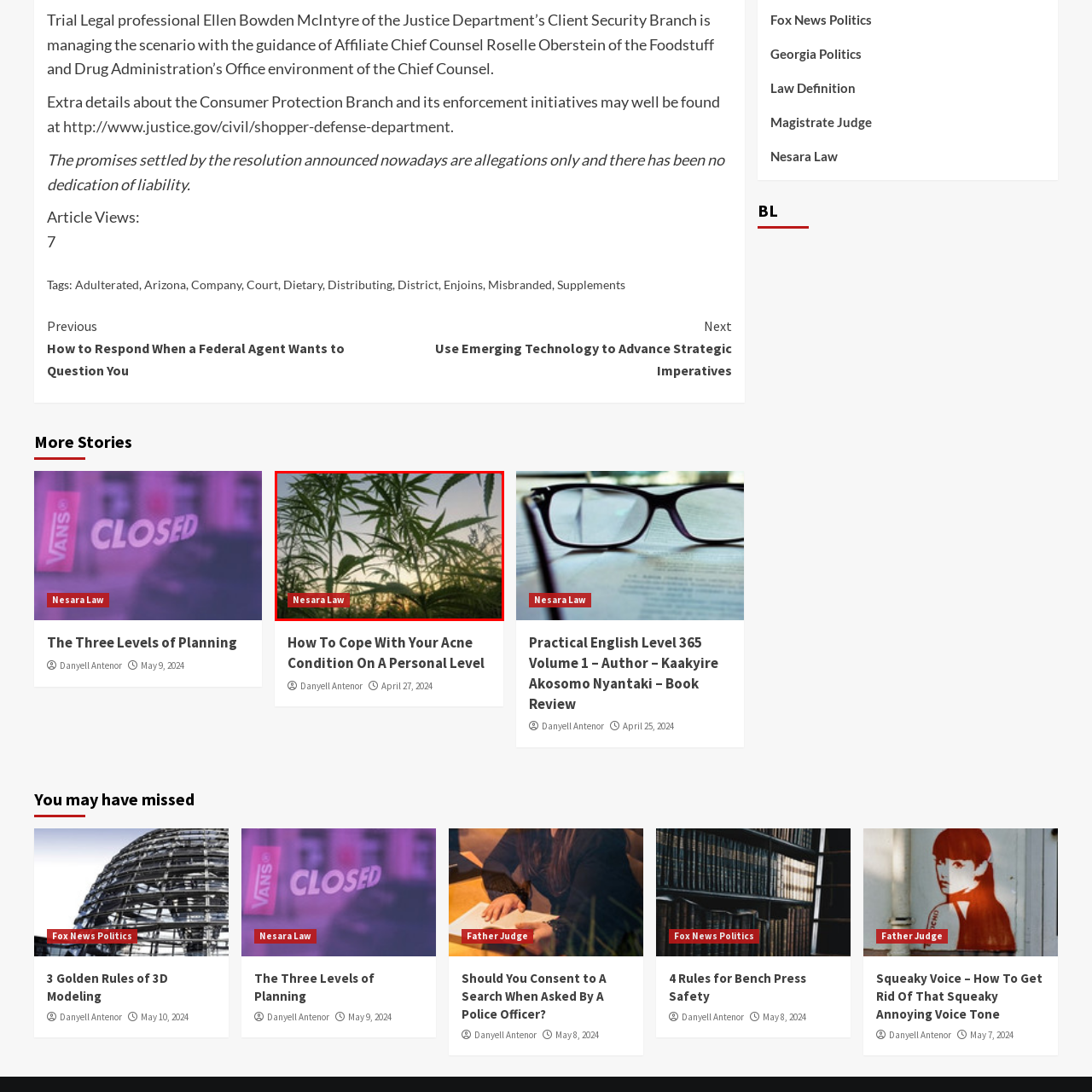Observe the image encased in the red box and deliver an in-depth response to the subsequent question by interpreting the details within the image:
What is written on the red label?

The caption explicitly states that the red label in the foreground reads 'Nesara Law', suggesting a connection to legal matters or regulations related to cannabis farming or usage.